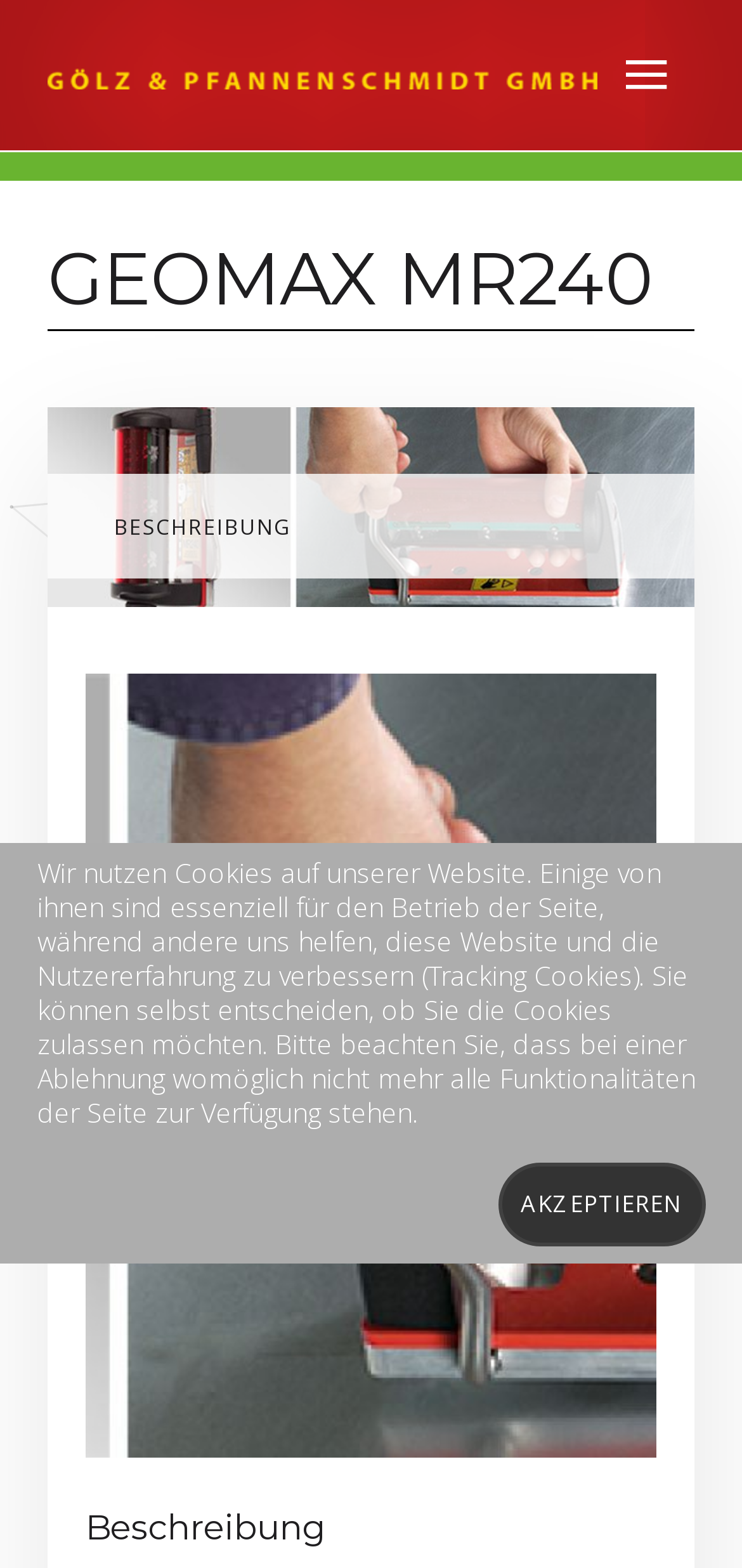Please reply to the following question using a single word or phrase: 
What is the purpose of the image?

To describe the product